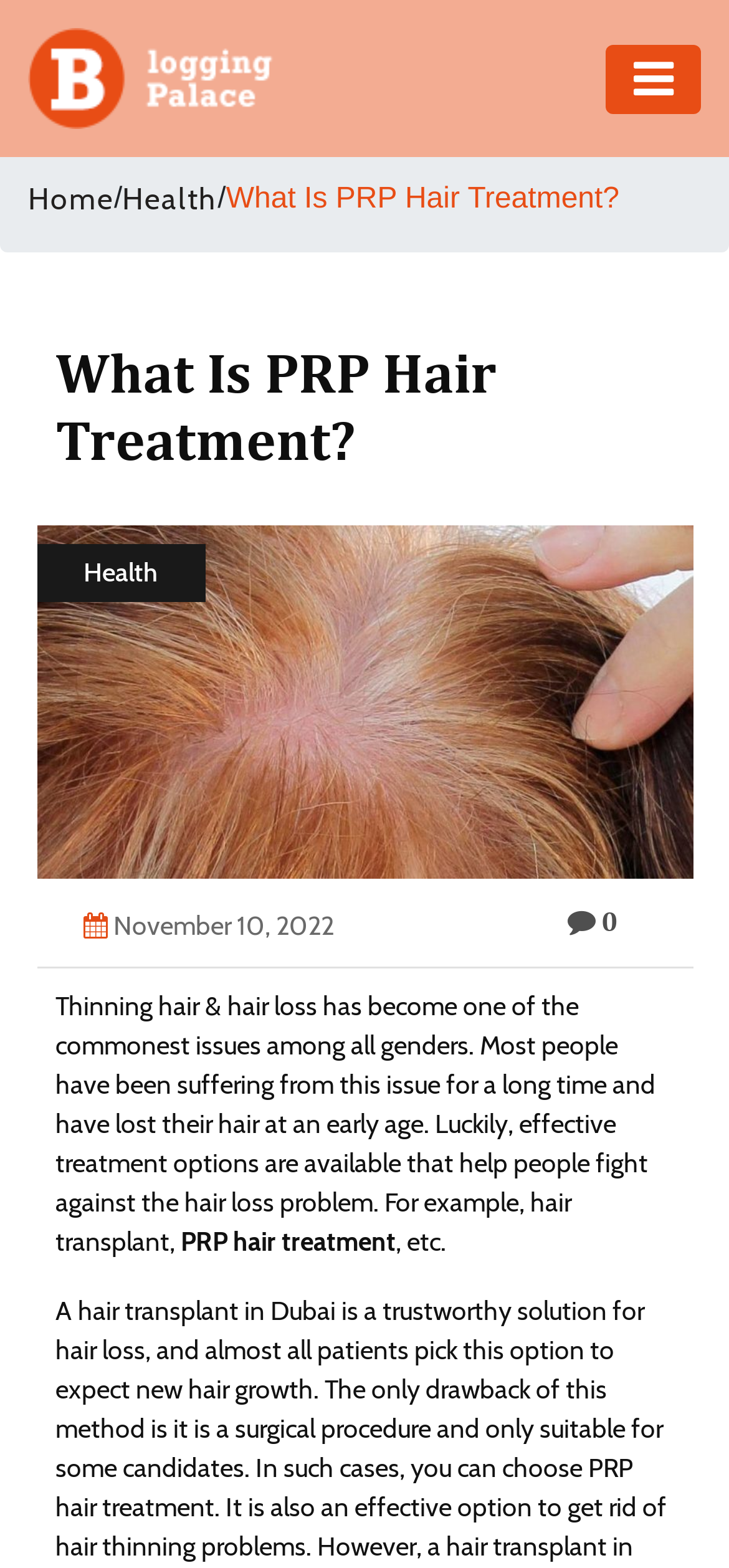Specify the bounding box coordinates of the element's area that should be clicked to execute the given instruction: "click the logo". The coordinates should be four float numbers between 0 and 1, i.e., [left, top, right, bottom].

[0.038, 0.04, 0.423, 0.06]